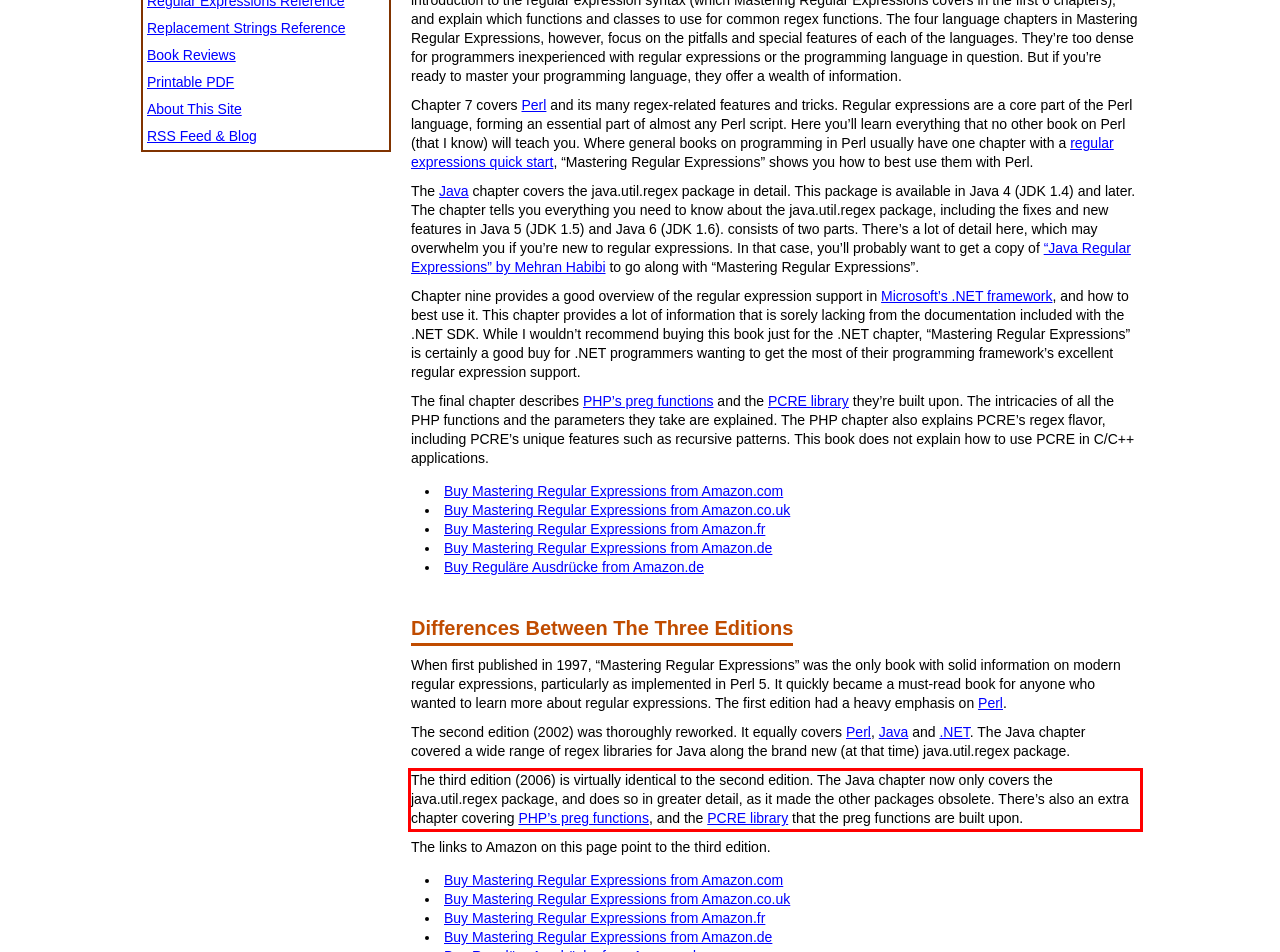Using the provided webpage screenshot, recognize the text content in the area marked by the red bounding box.

The third edition (2006) is virtually identical to the second edition. The Java chapter now only covers the java.util.regex package, and does so in greater detail, as it made the other packages obsolete. There’s also an extra chapter covering PHP’s preg functions, and the PCRE library that the preg functions are built upon.